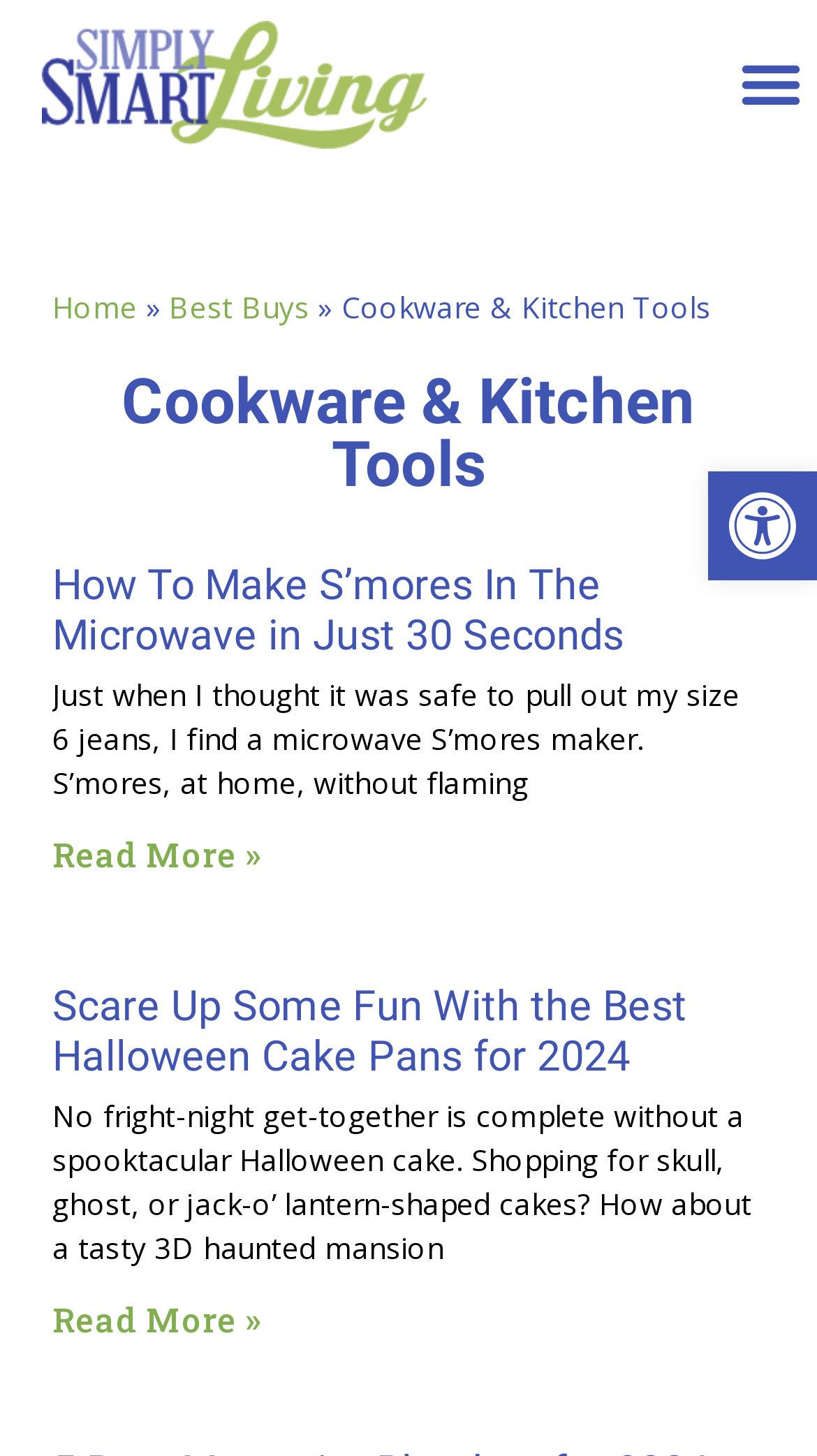Provide a brief response to the question below using a single word or phrase: 
Is there an image on the webpage?

Yes